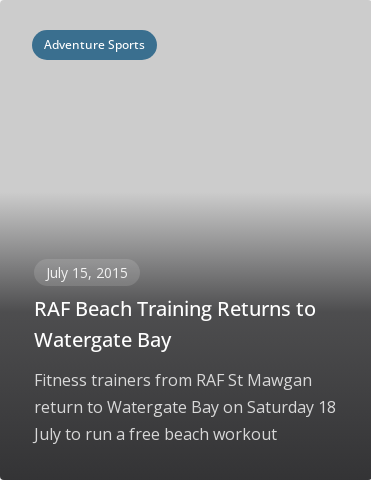Please answer the following question as detailed as possible based on the image: 
Who are leading the beach workout session?

According to the image, the beach workout session is led by fitness trainers from RAF St Mawgan. This information is provided in the graphic, indicating that the trainers are from RAF St Mawgan.